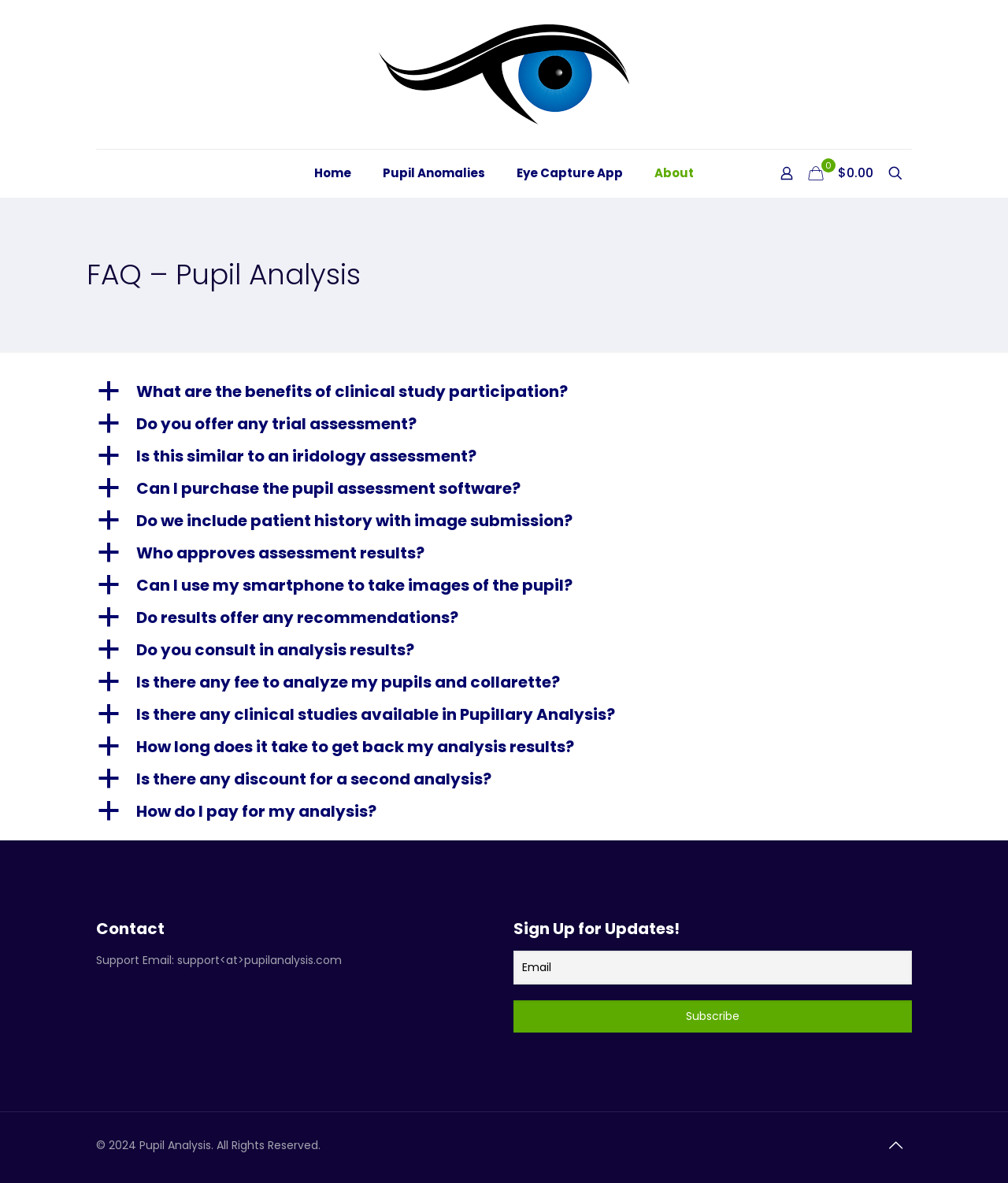Identify the bounding box coordinates for the element that needs to be clicked to fulfill this instruction: "View FAQ about What are the benefits of clinical study participation?". Provide the coordinates in the format of four float numbers between 0 and 1: [left, top, right, bottom].

[0.094, 0.32, 0.906, 0.343]